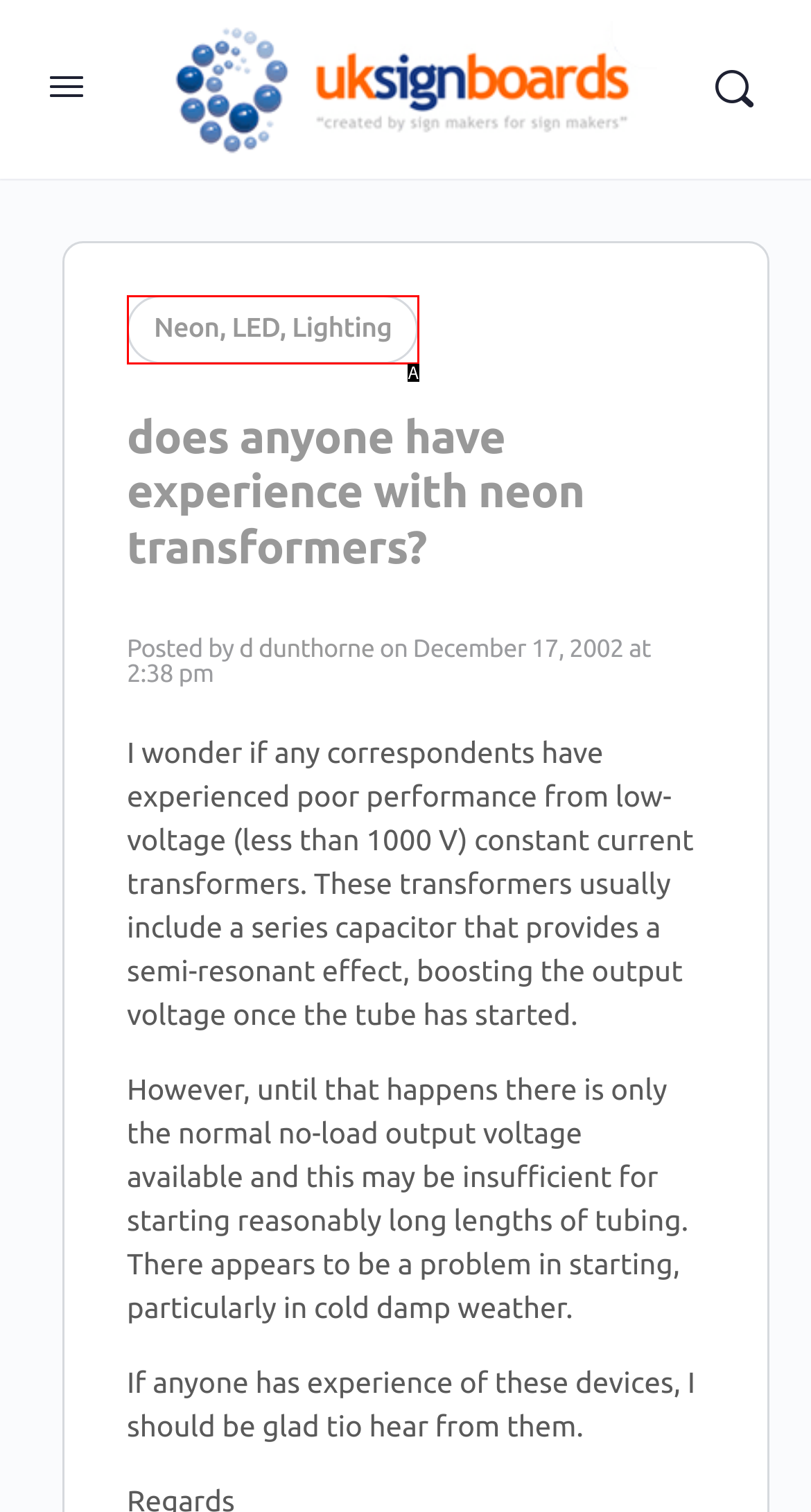Select the option that matches this description: Neon, LED, Lighting
Answer by giving the letter of the chosen option.

A